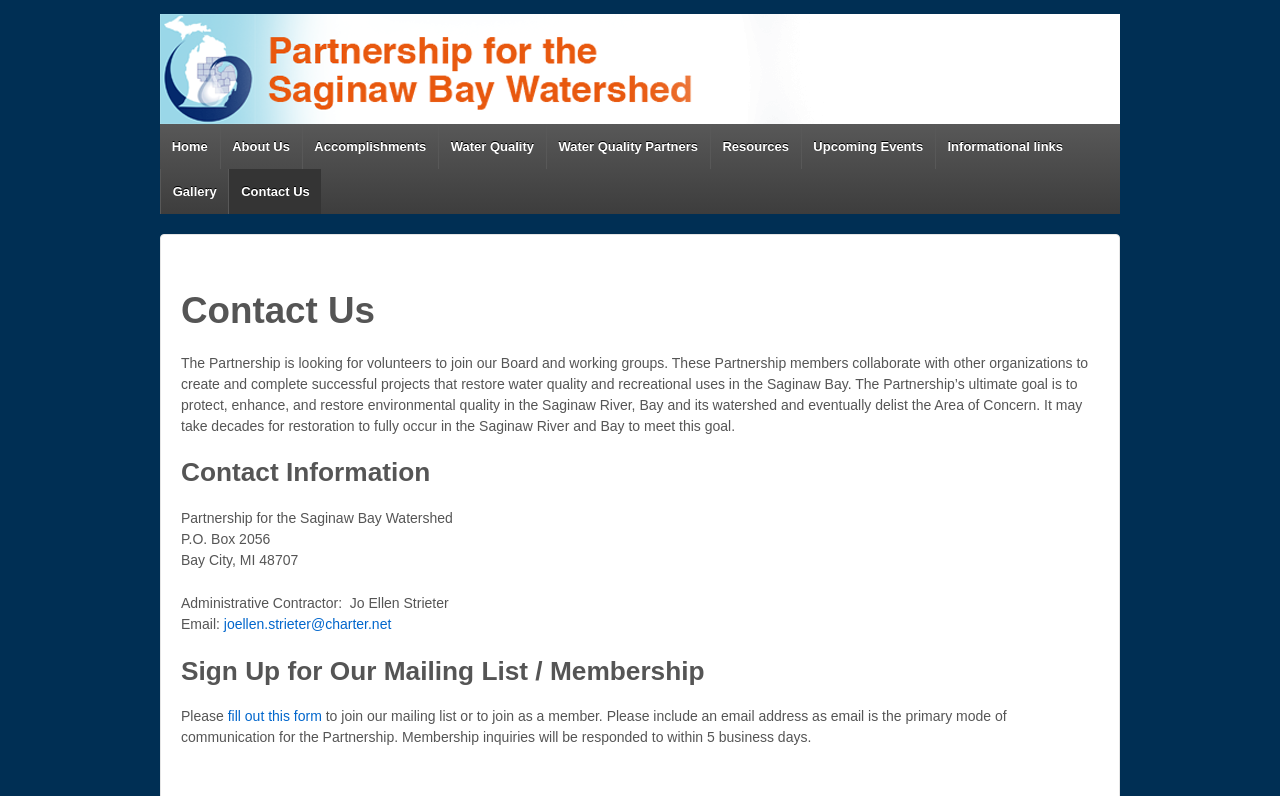Locate the coordinates of the bounding box for the clickable region that fulfills this instruction: "Learn about the partnership".

[0.171, 0.156, 0.236, 0.212]